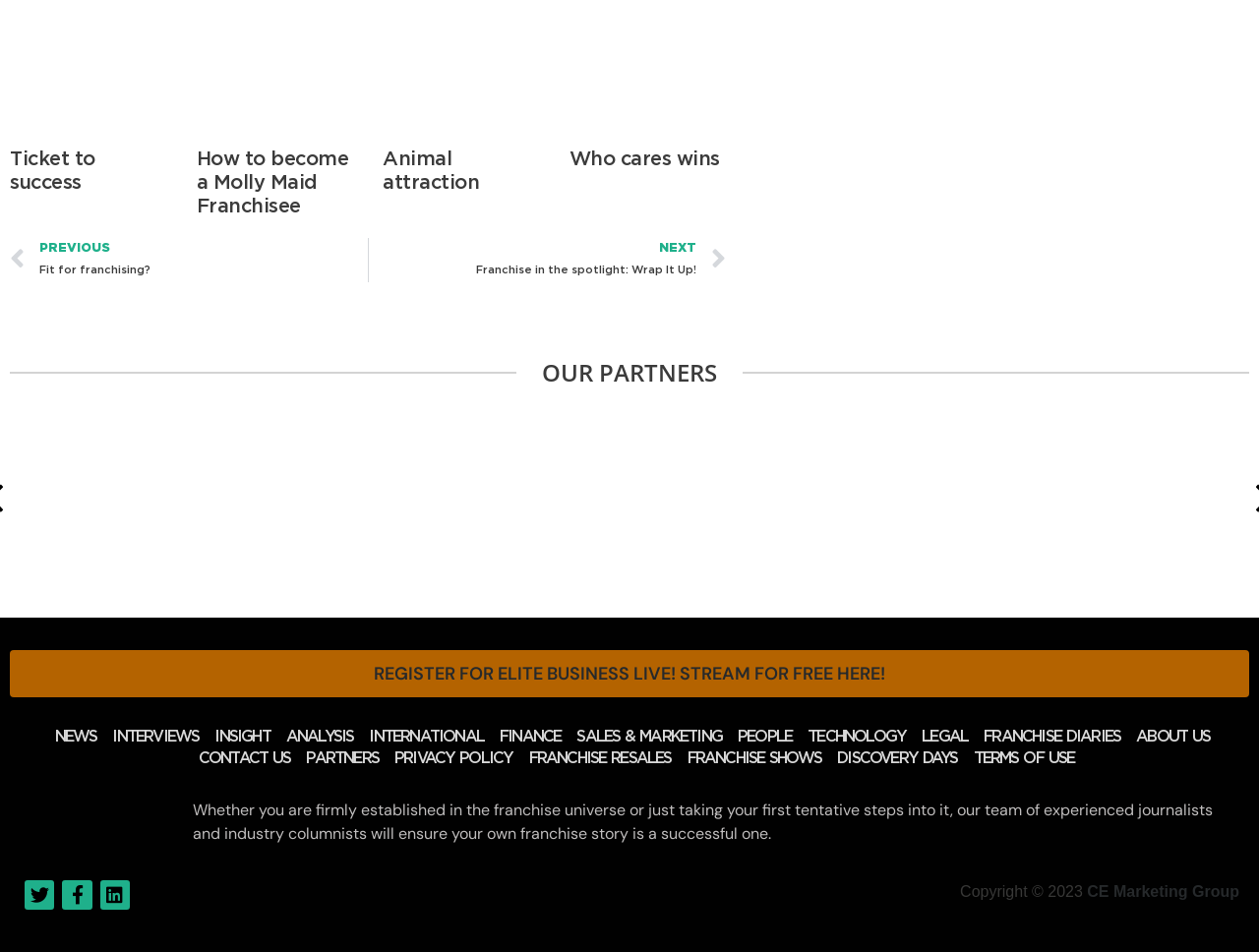Identify the bounding box coordinates of the specific part of the webpage to click to complete this instruction: "Read 'How to become a Molly Maid Franchisee'".

[0.156, 0.025, 0.281, 0.134]